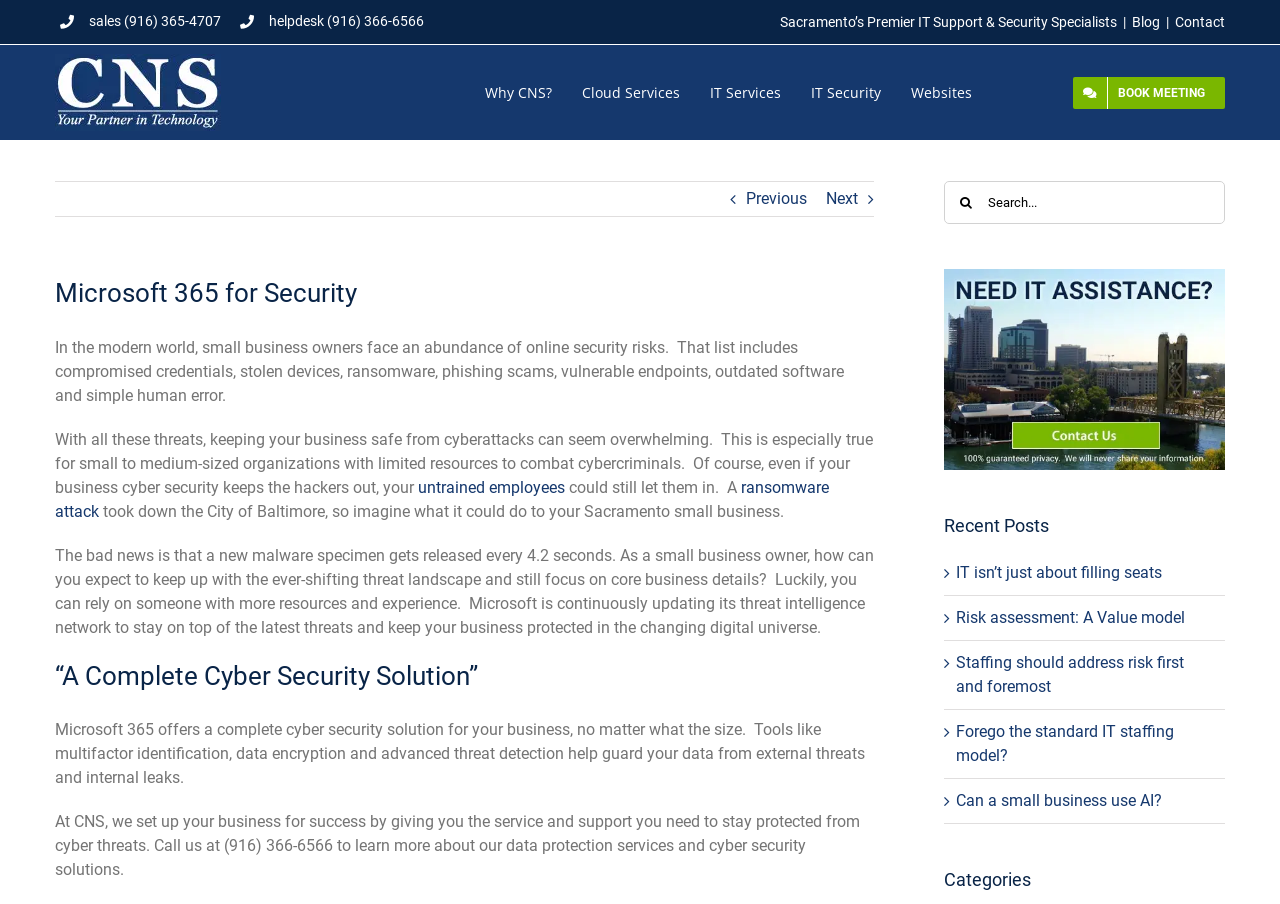Answer the following query concisely with a single word or phrase:
What is the main topic of the webpage?

Microsoft 365 for Security